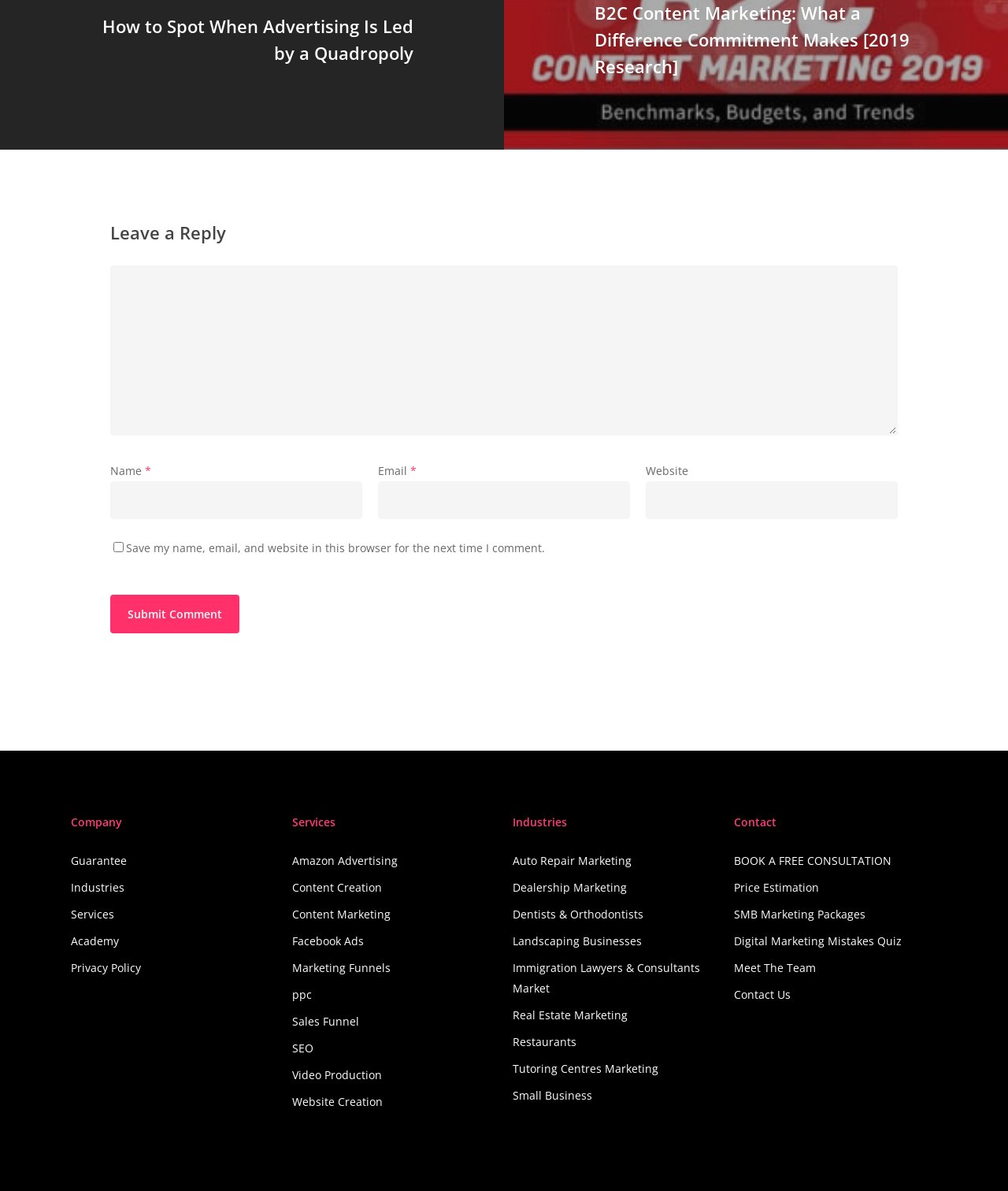Please identify the bounding box coordinates of the clickable region that I should interact with to perform the following instruction: "Book a free consultation". The coordinates should be expressed as four float numbers between 0 and 1, i.e., [left, top, right, bottom].

[0.728, 0.714, 0.93, 0.731]